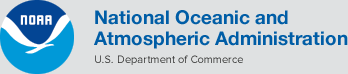What is the governmental affiliation of NOAA?
Analyze the image and deliver a detailed answer to the question.

The accompanying text in the image states 'U.S. Department of Commerce' beneath the bold, blue letters 'National Oceanic and Atmospheric Administration', indicating that NOAA is a key scientific agency under the Department of Commerce.